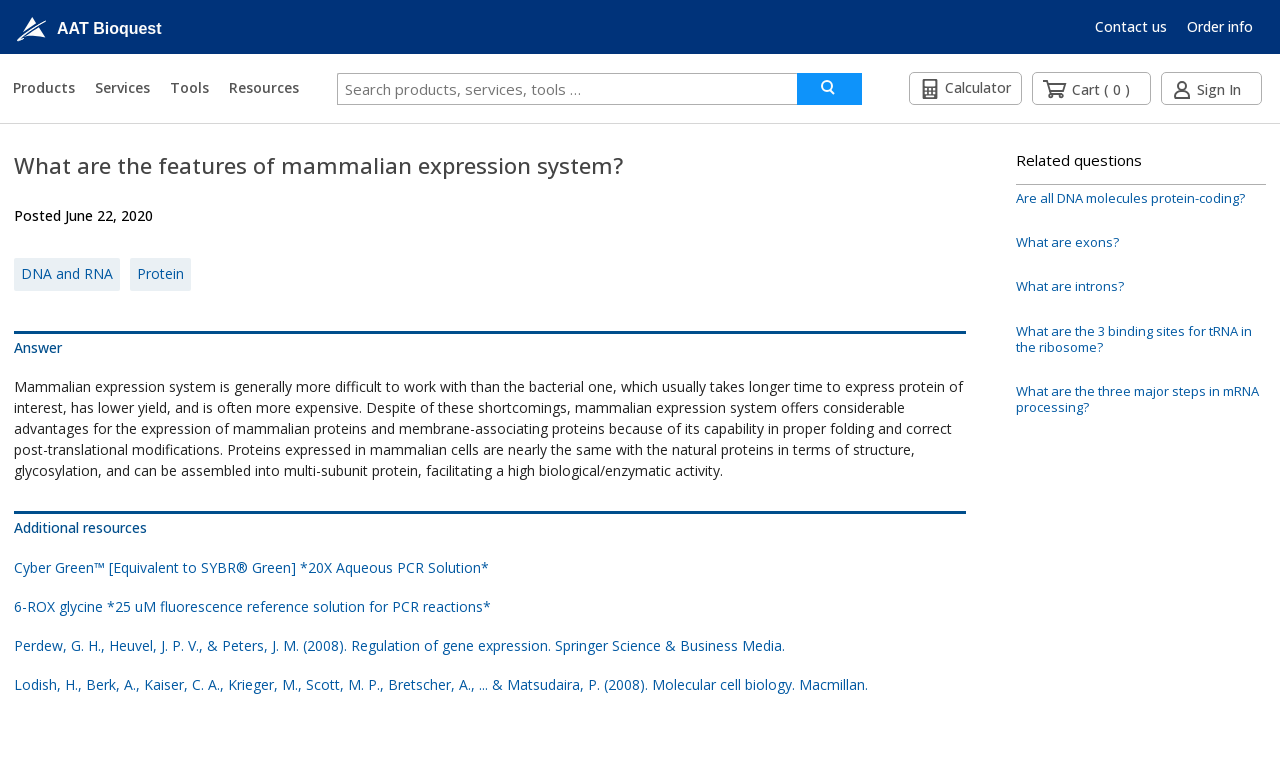Please find and report the bounding box coordinates of the element to click in order to perform the following action: "Search products, services, tools …". The coordinates should be expressed as four float numbers between 0 and 1, in the format [left, top, right, bottom].

[0.263, 0.096, 0.623, 0.138]